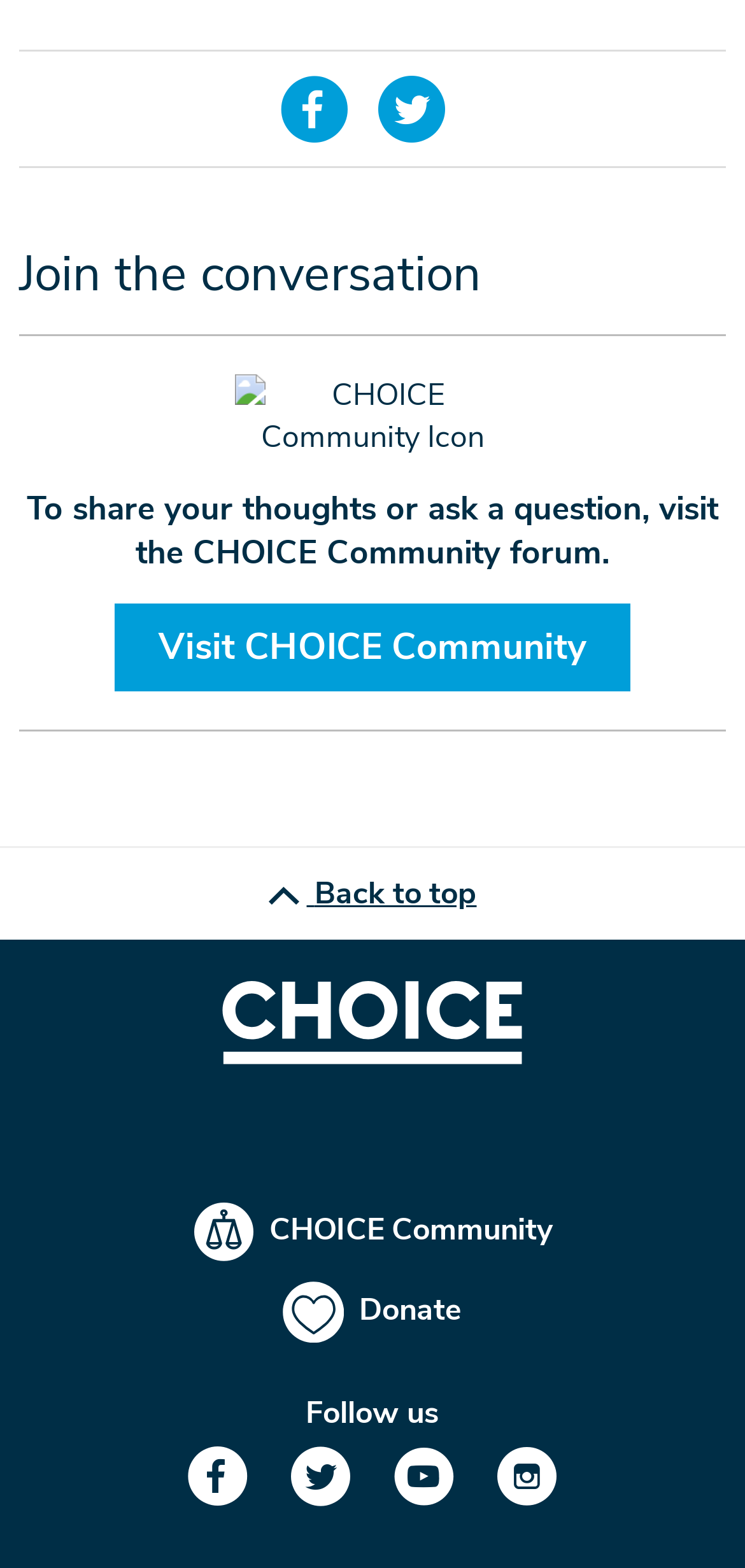Provide the bounding box coordinates for the UI element that is described as: "Choice Twitter".

[0.39, 0.922, 0.472, 0.961]